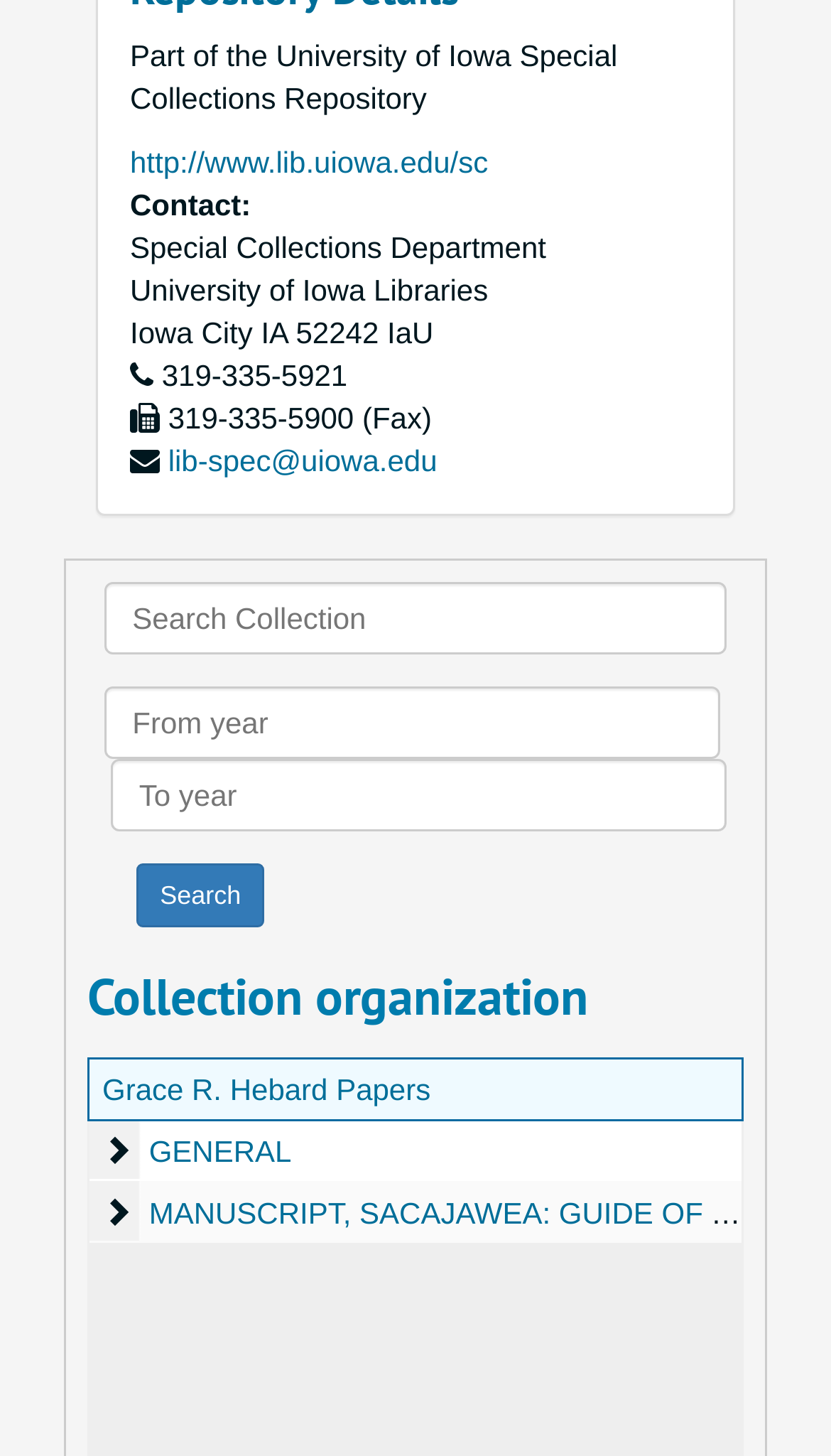Locate the bounding box coordinates of the clickable part needed for the task: "Explore the Grace R. Hebard Papers".

[0.123, 0.737, 0.518, 0.76]